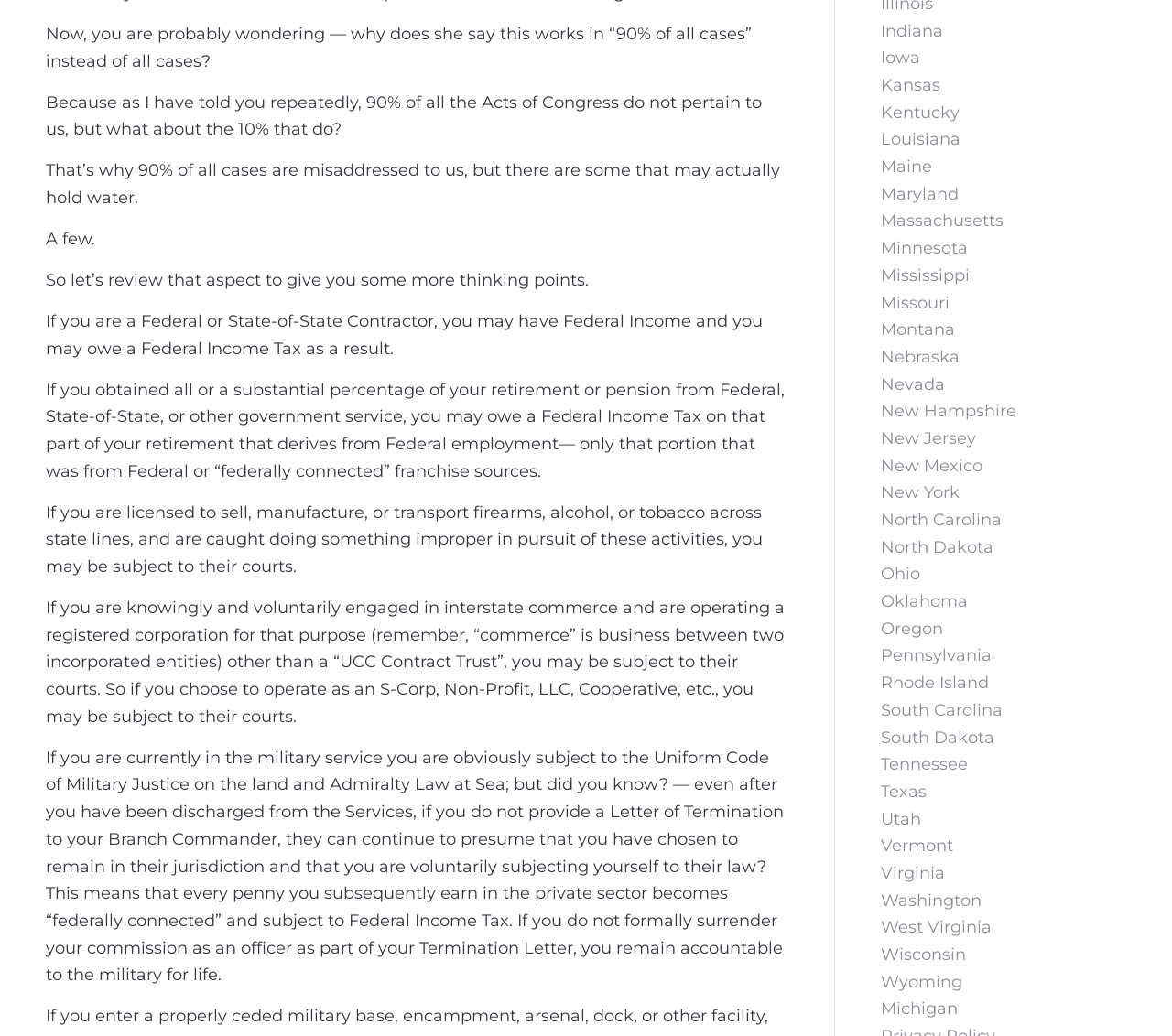Respond to the question below with a single word or phrase:
How many states are listed as links on the webpage?

50